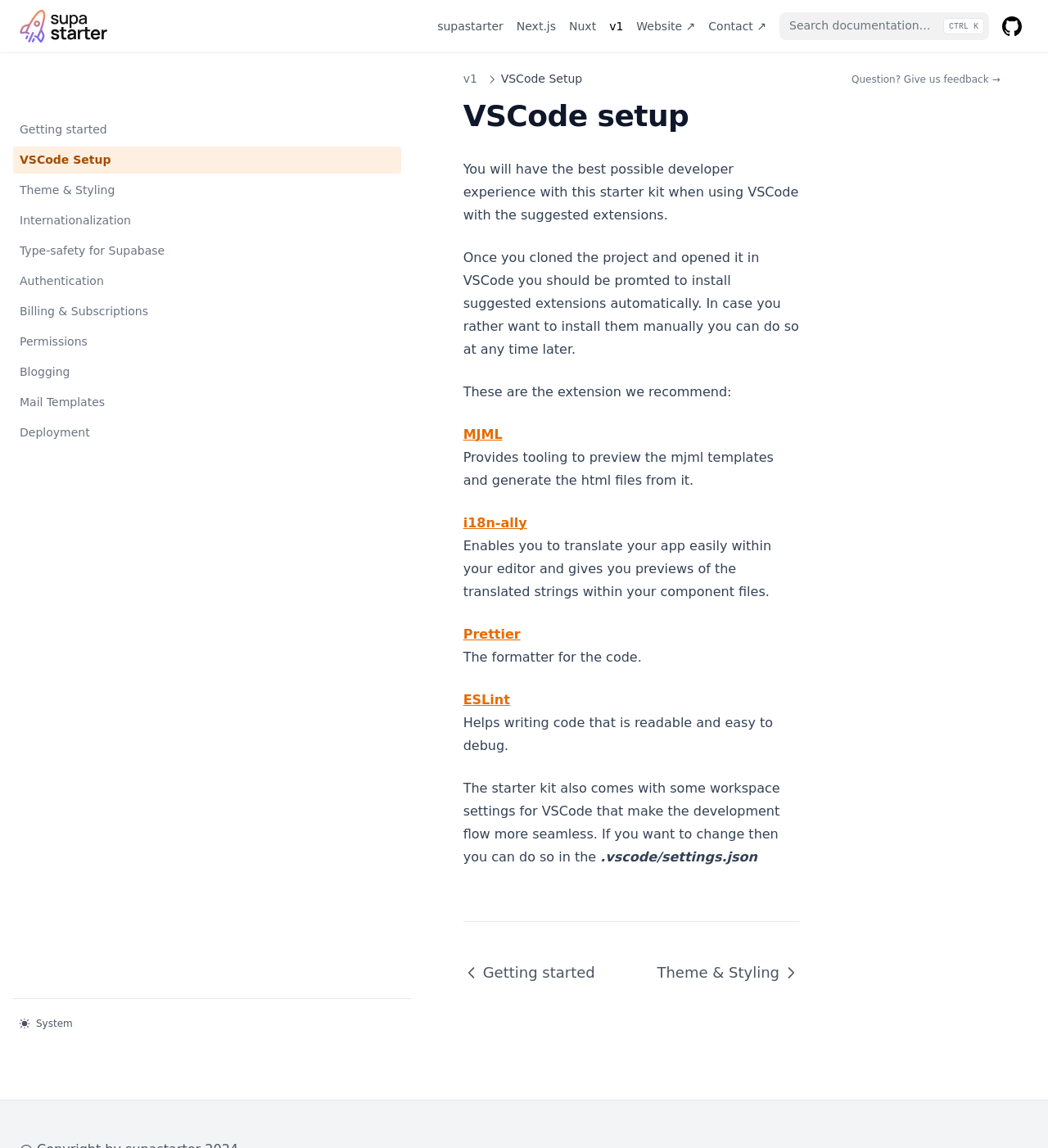Please find and report the bounding box coordinates of the element to click in order to perform the following action: "Go to GitHub". The coordinates should be expressed as four float numbers between 0 and 1, in the format [left, top, right, bottom].

[0.95, 0.009, 0.981, 0.037]